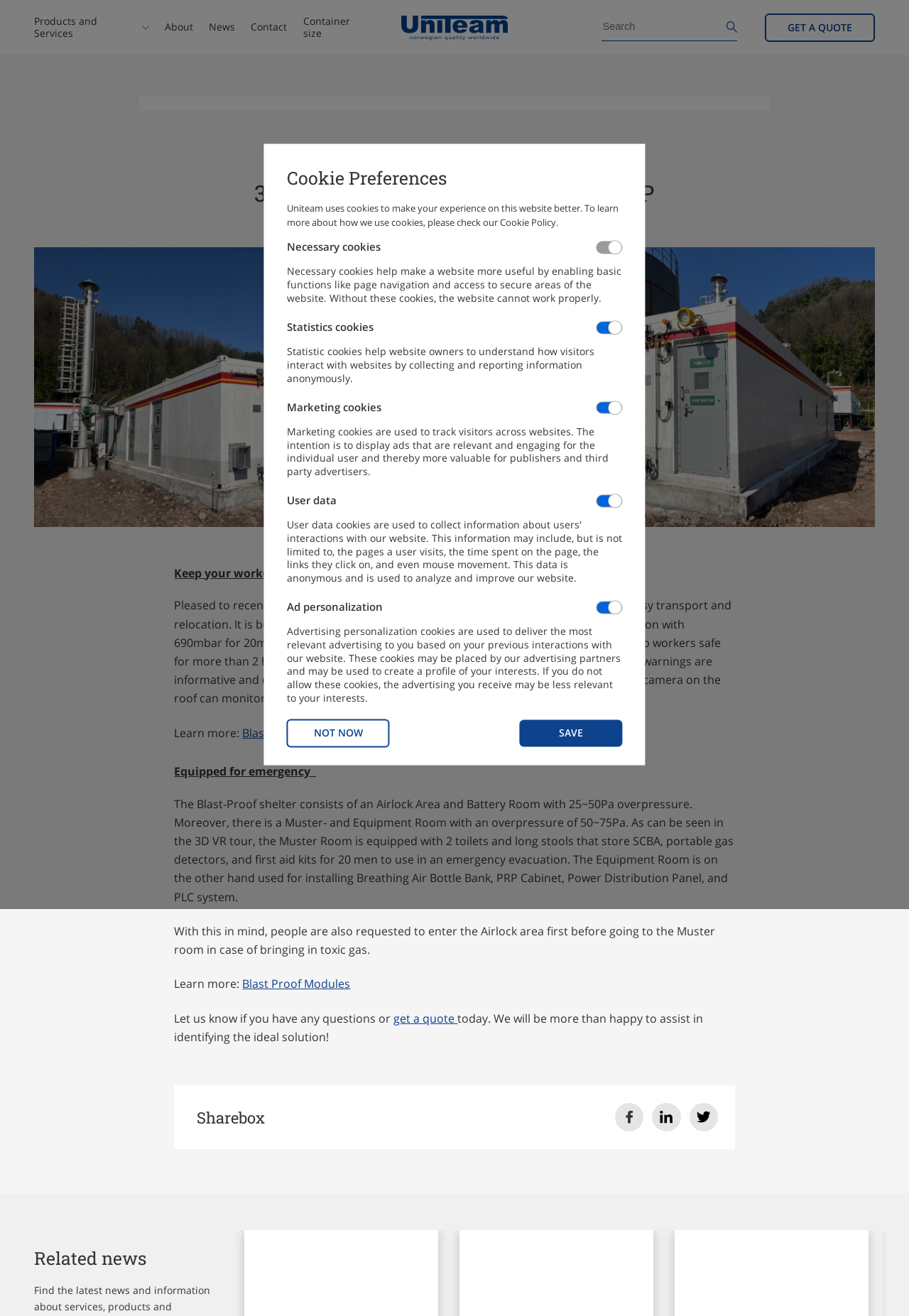What is the function of the 360-degree rotating camera on the roof?
Please utilize the information in the image to give a detailed response to the question.

The 360-degree rotating camera on the roof of the 20-Men Blast Proof H2S Shelter is used to monitor the exterior surroundings at all times, providing real-time information and enhancing safety.